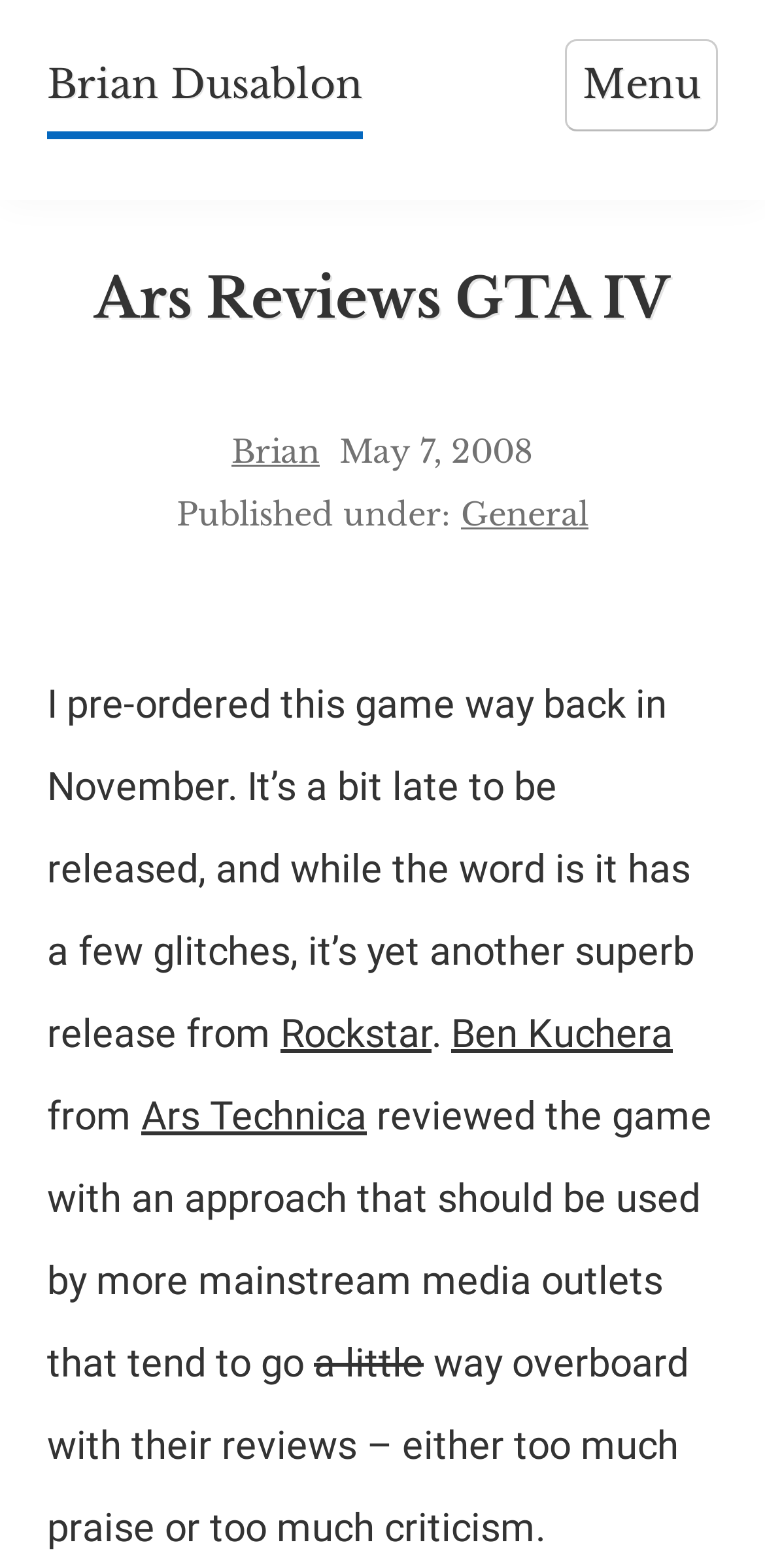Highlight the bounding box of the UI element that corresponds to this description: "Rockstar".

[0.367, 0.644, 0.564, 0.674]